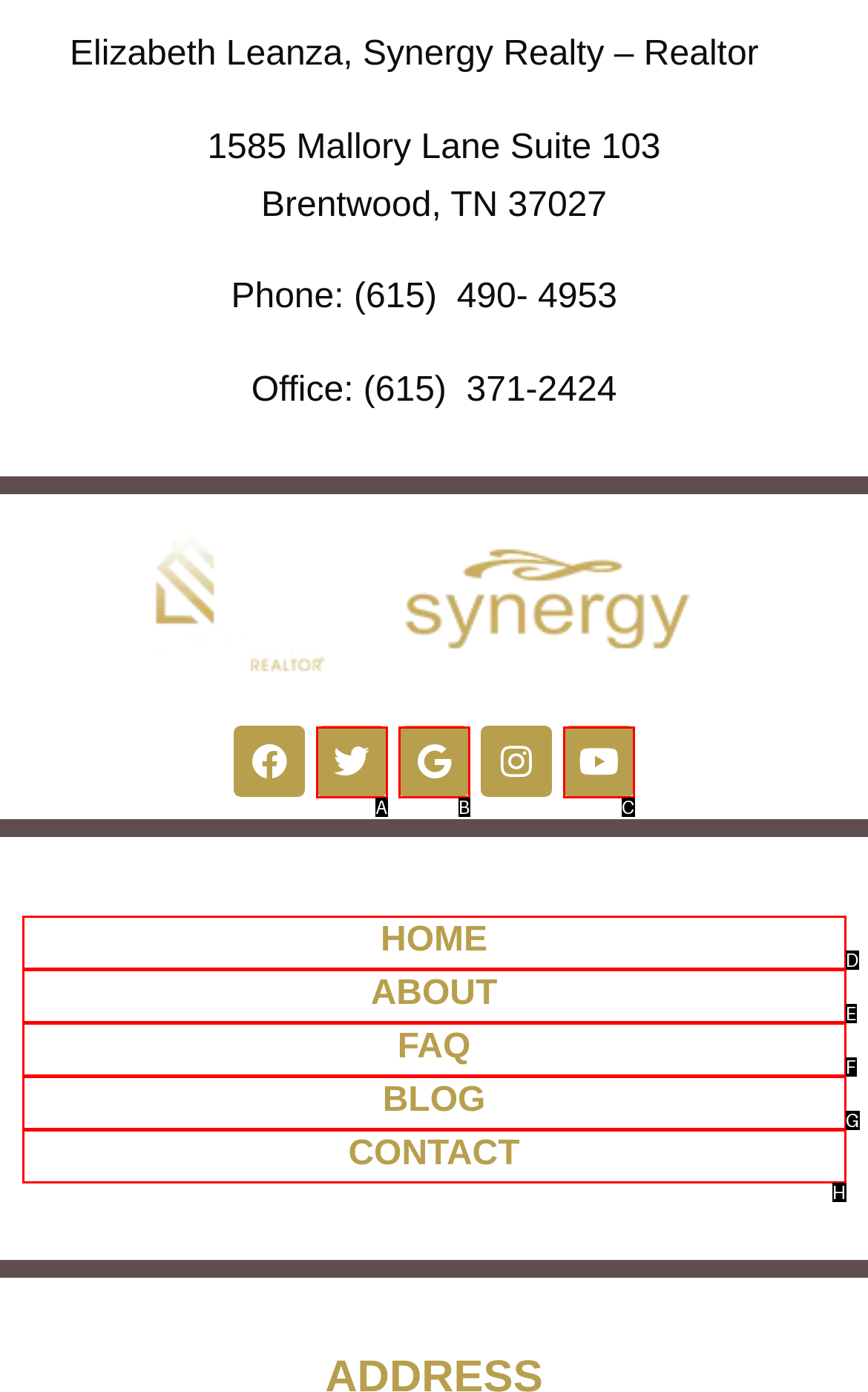From the options presented, which lettered element matches this description: FAQ
Reply solely with the letter of the matching option.

F